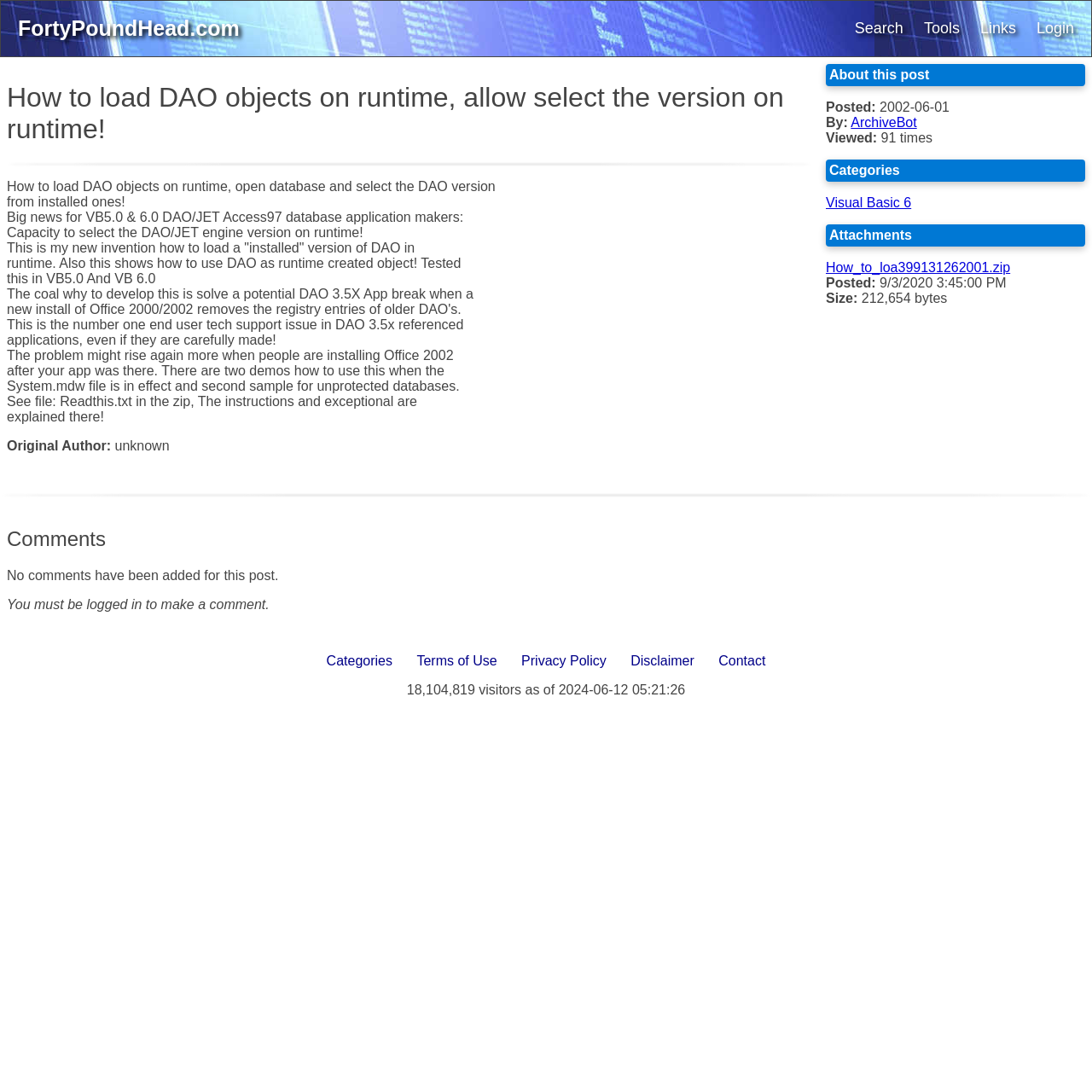Identify the bounding box coordinates for the UI element that matches this description: "Terms of Use".

[0.372, 0.589, 0.465, 0.621]